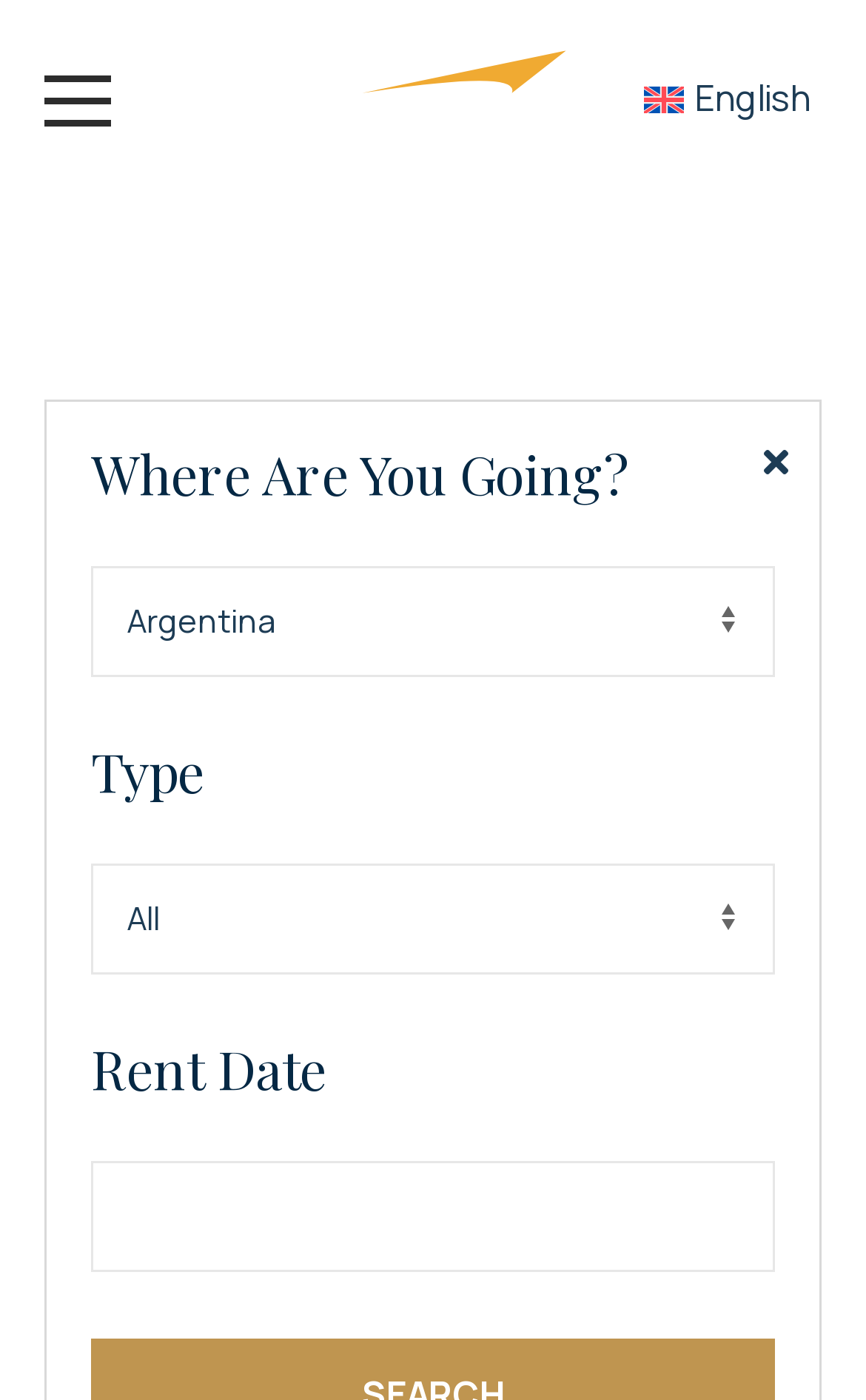What is the image at the top center for?
Based on the screenshot, answer the question with a single word or phrase.

Yachting for Rent